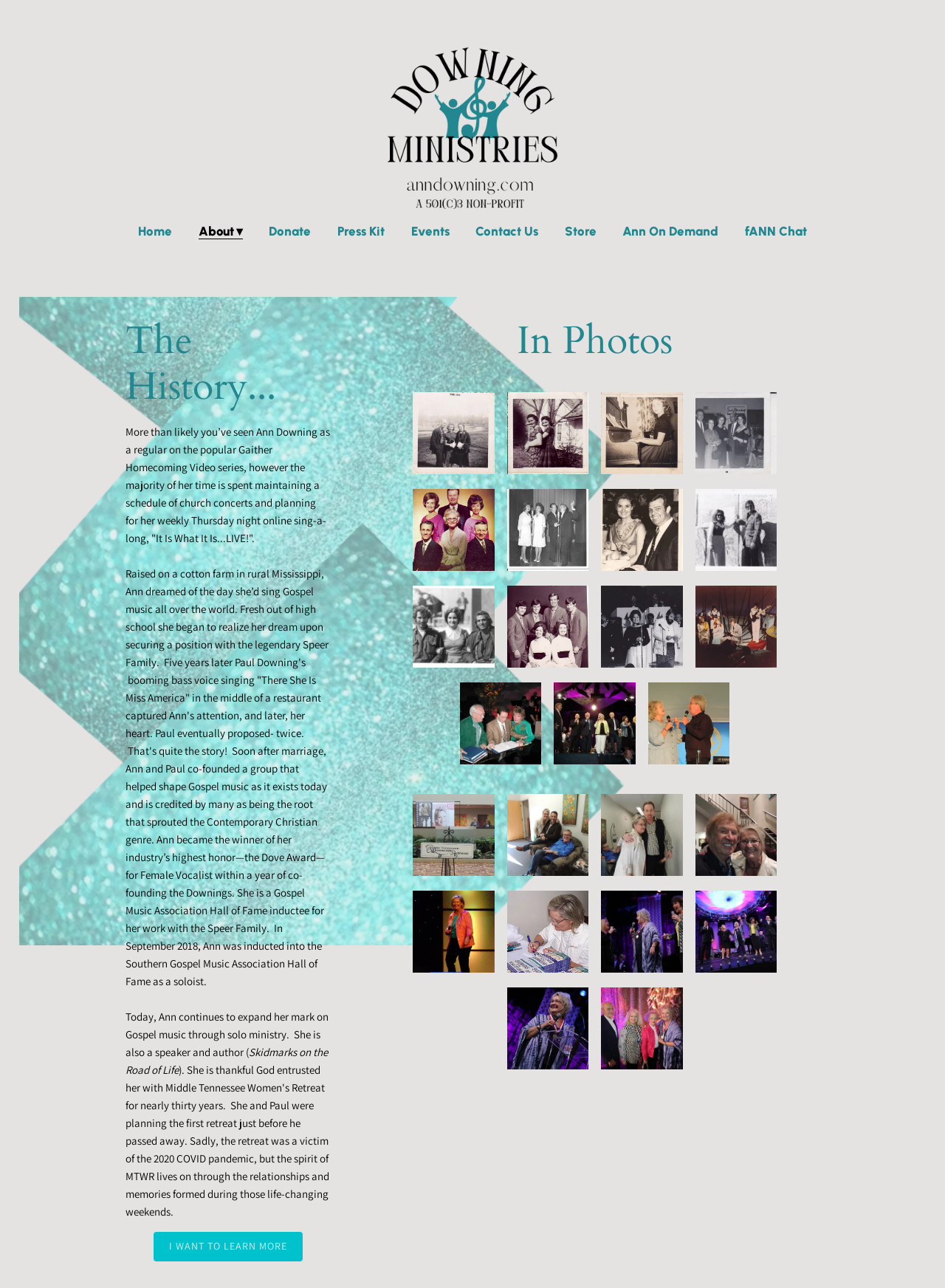Please determine the bounding box coordinates of the element's region to click in order to carry out the following instruction: "Read about the author". The coordinates should be four float numbers between 0 and 1, i.e., [left, top, right, bottom].

None